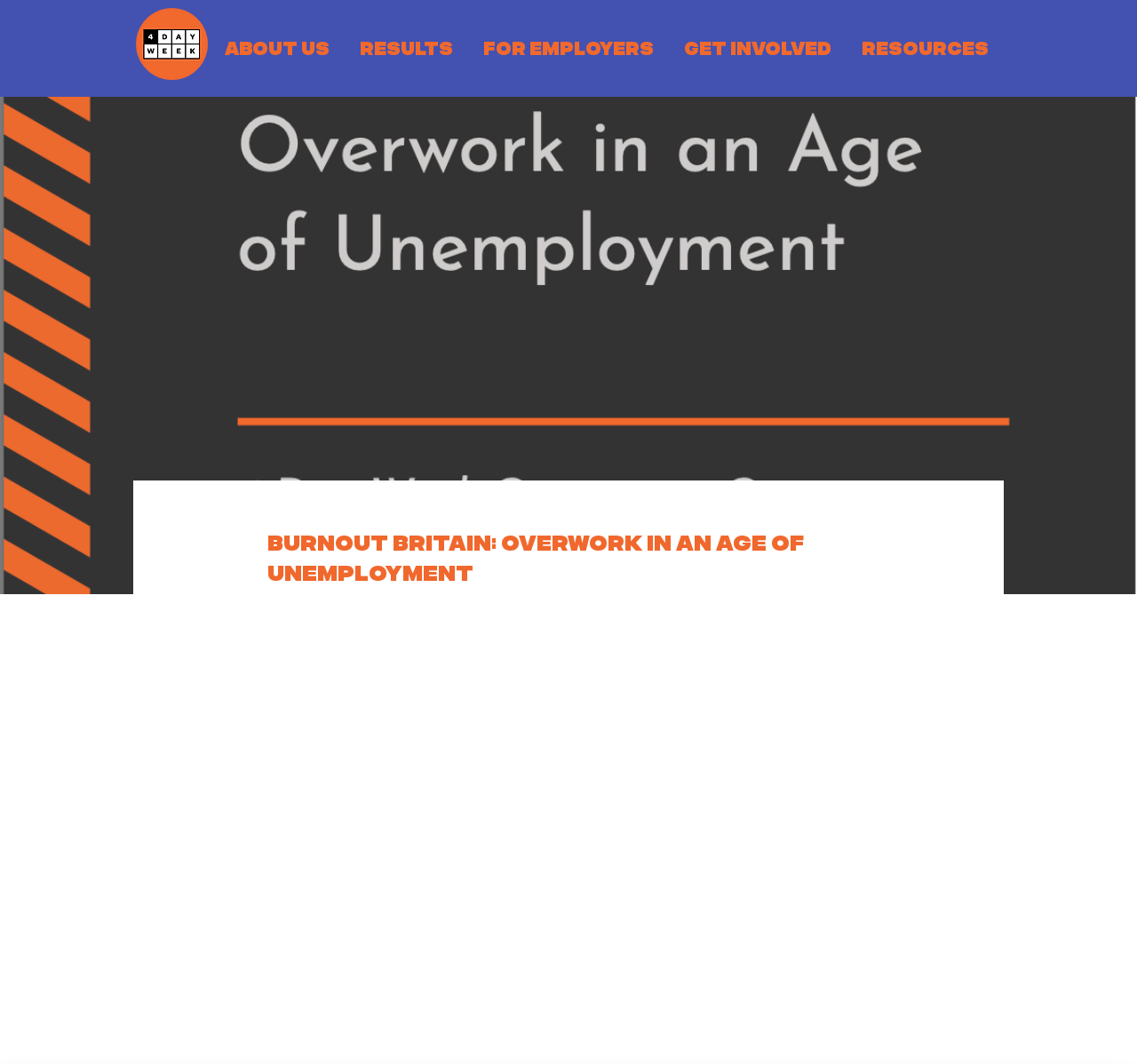What is the time period of the report? Analyze the screenshot and reply with just one word or a short phrase.

October 2020